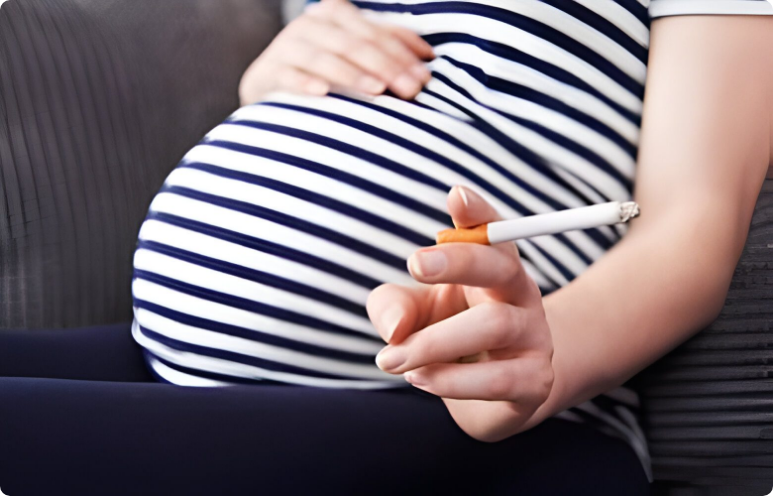Please answer the following question using a single word or phrase: 
What is the theme of the webpage?

Smoking and Pregnancy Health Risk